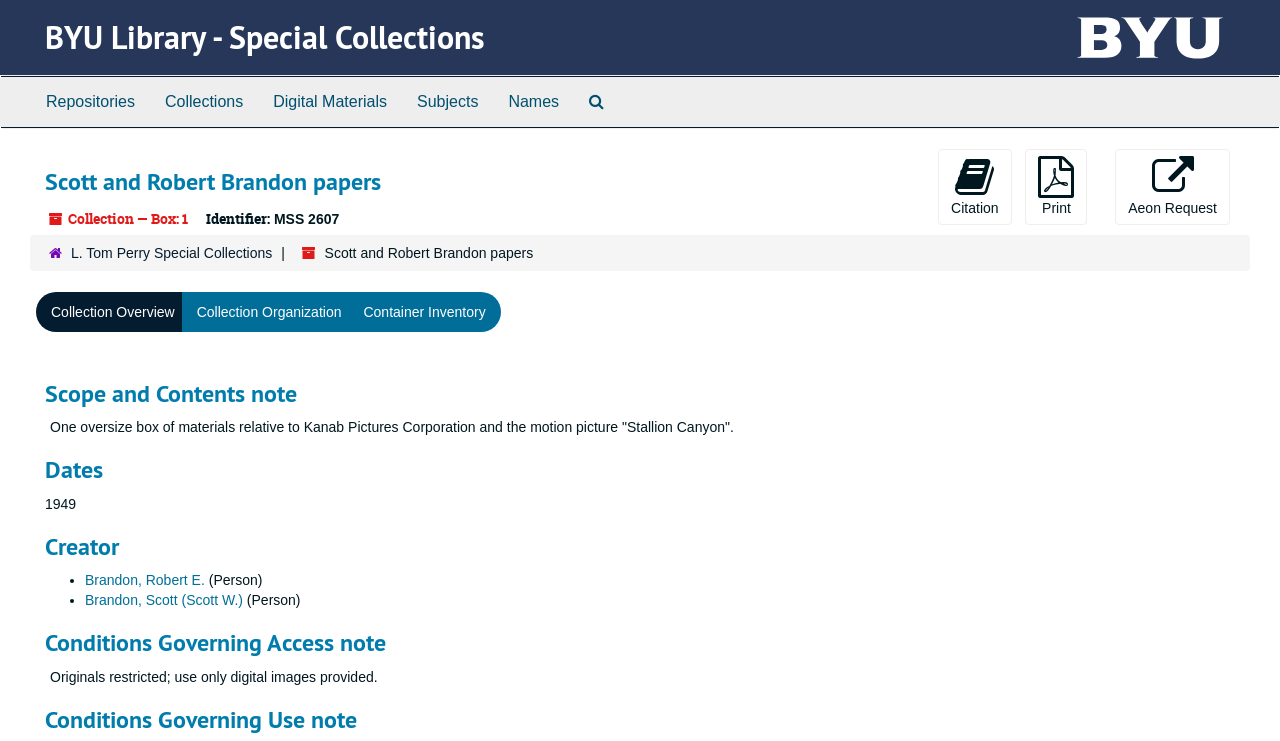Please determine the bounding box coordinates of the element's region to click in order to carry out the following instruction: "View Collection Overview". The coordinates should be four float numbers between 0 and 1, i.e., [left, top, right, bottom].

[0.028, 0.394, 0.148, 0.448]